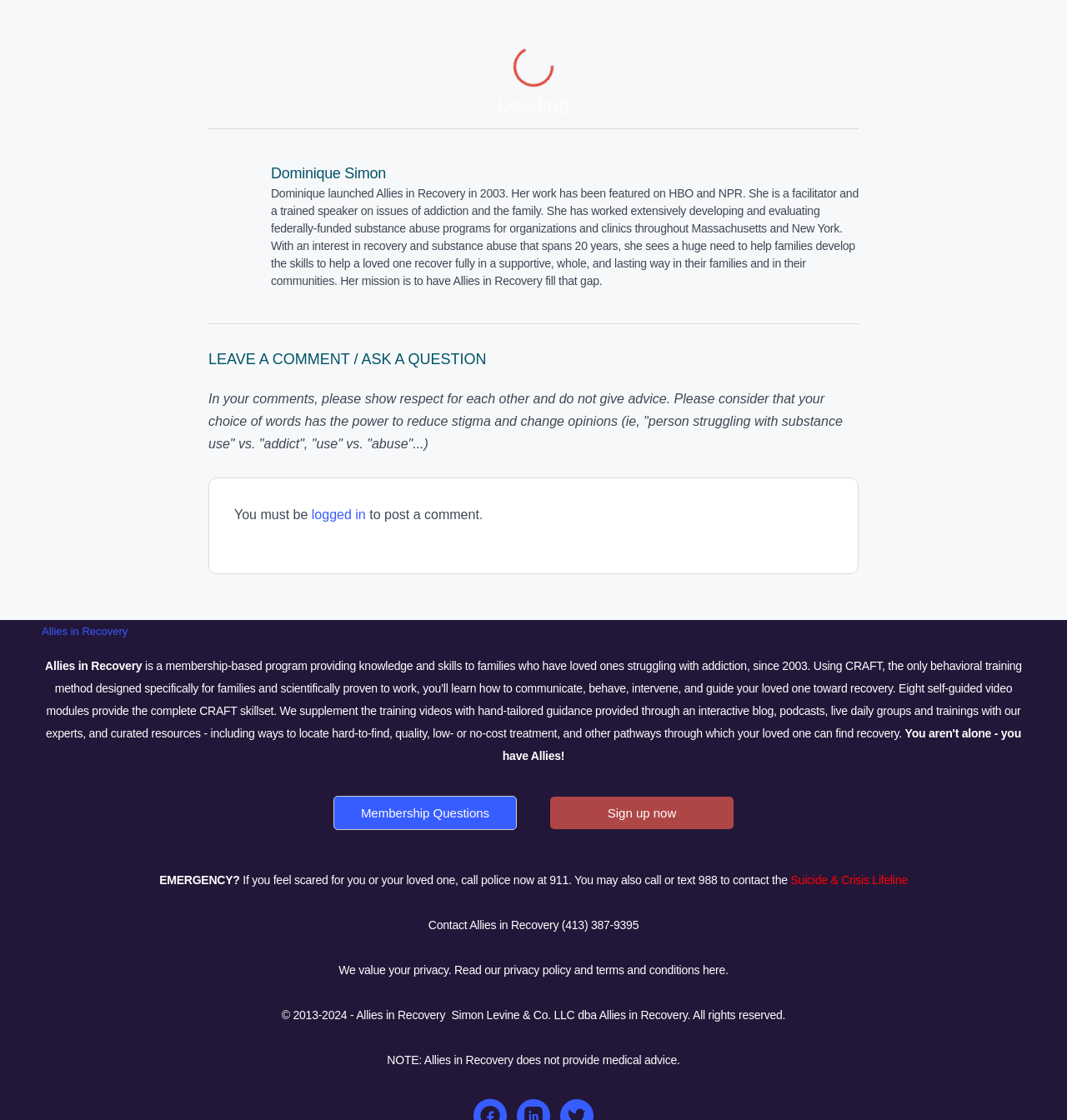Please determine the bounding box coordinates for the UI element described here. Use the format (top-left x, top-left y, bottom-right x, bottom-right y) with values bounded between 0 and 1: here

[0.659, 0.86, 0.68, 0.872]